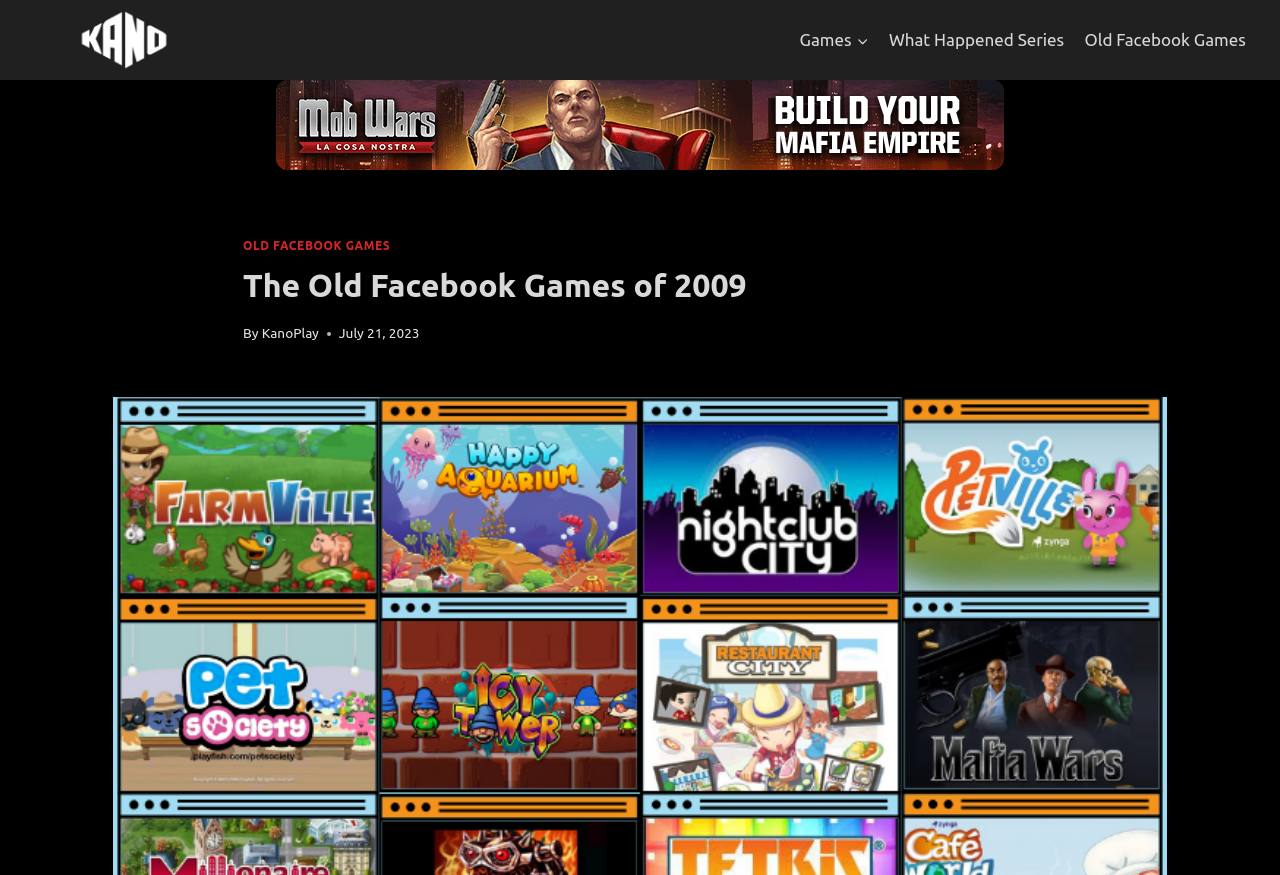What is the name of the blog?
Provide a short answer using one word or a brief phrase based on the image.

Kanoplay Blog